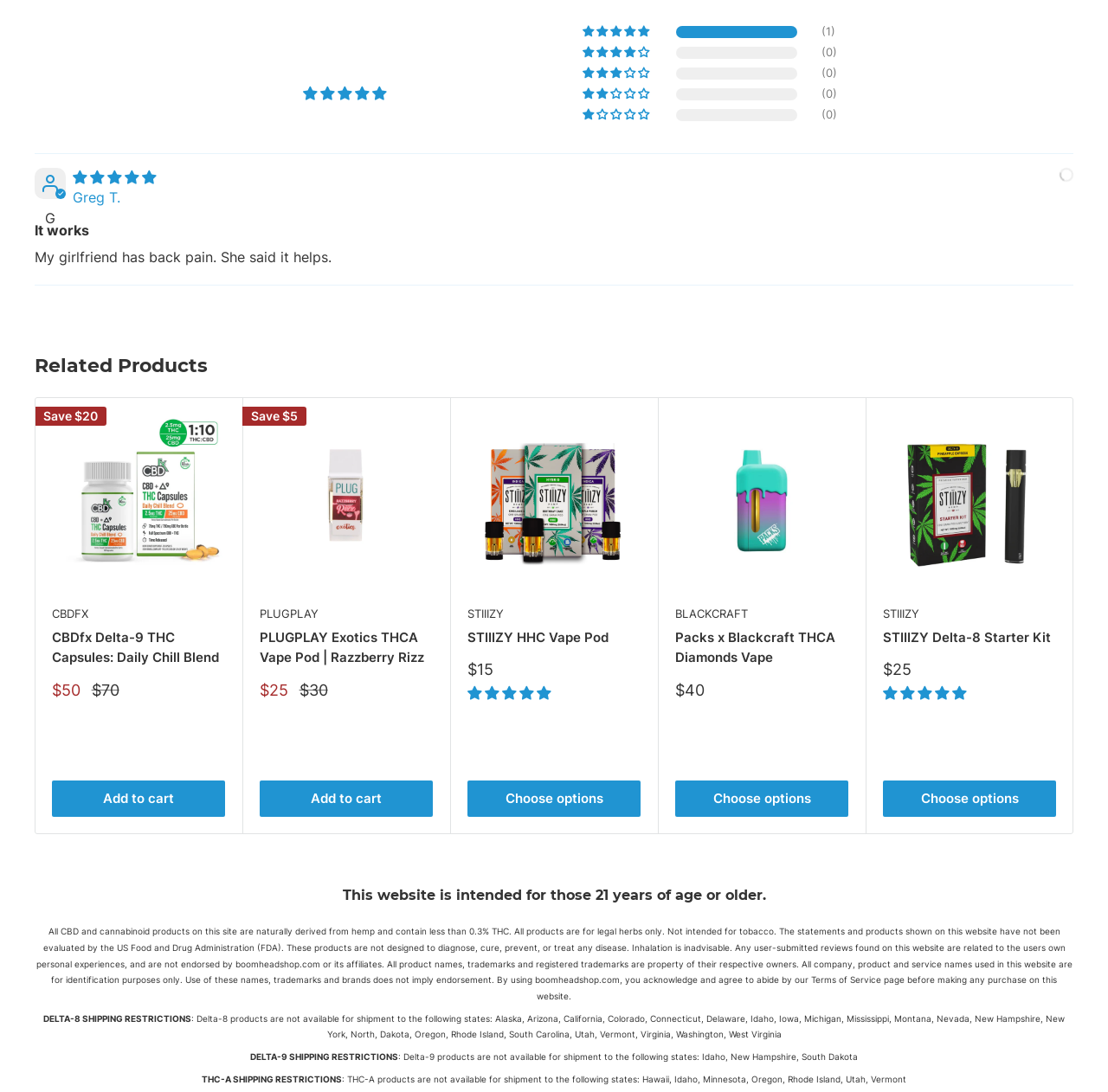Provide your answer in one word or a succinct phrase for the question: 
What is the purpose of the website?

To sell CBD products